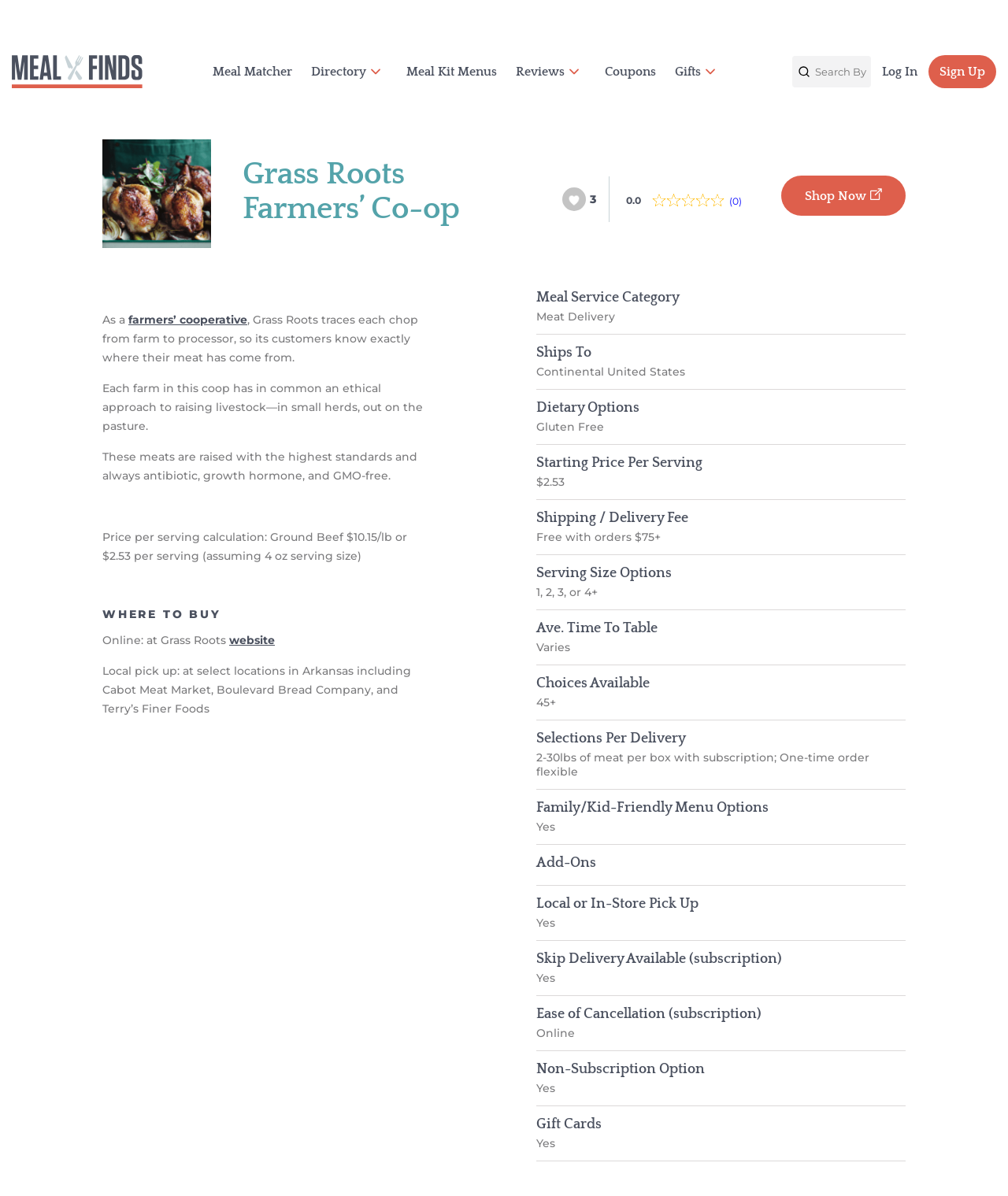Using the details in the image, give a detailed response to the question below:
How many menu options are available?

I found the answer by looking at the static text element 'Choices Available' and '45+' which provides the information about the number of menu options available.